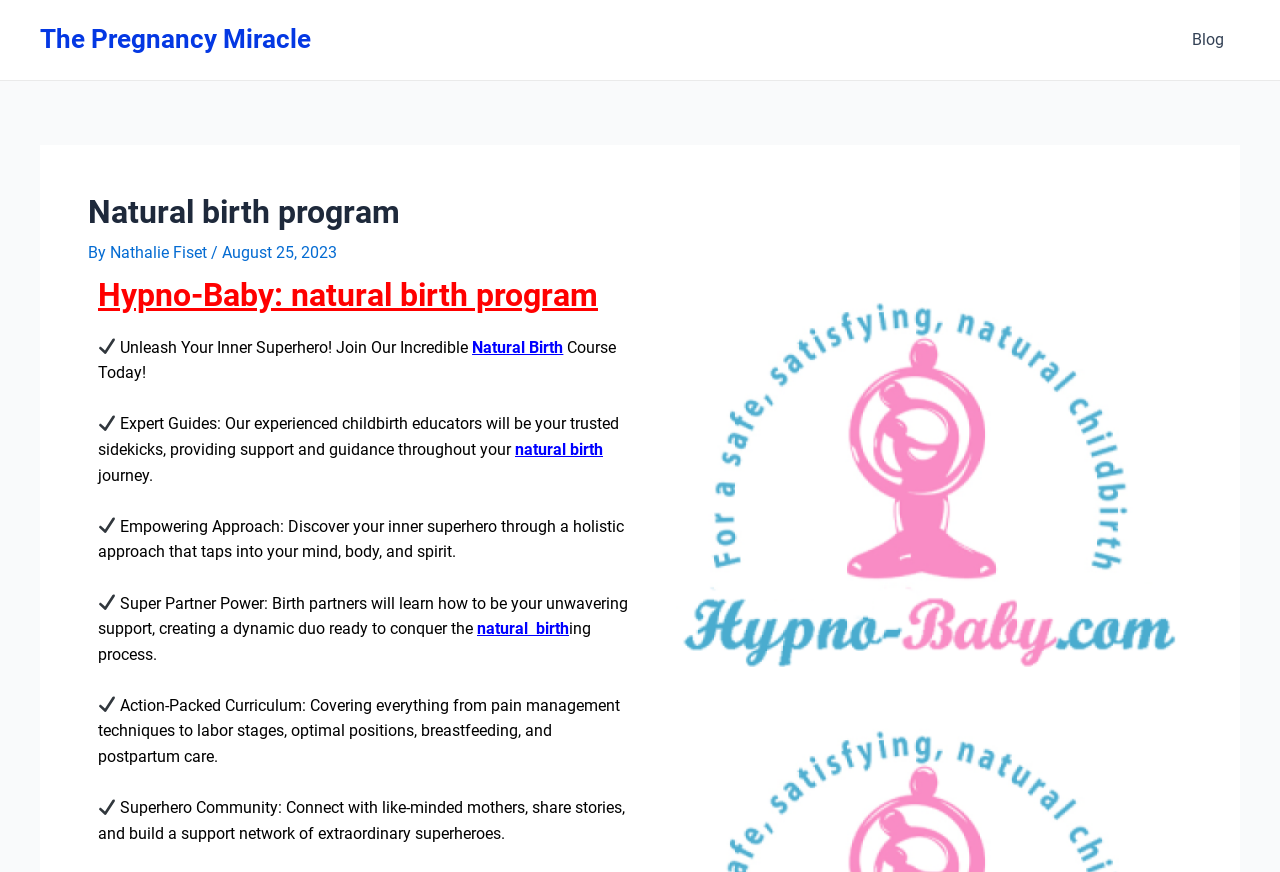Respond with a single word or phrase to the following question: What is the purpose of the birth partners?

To be unwavering support